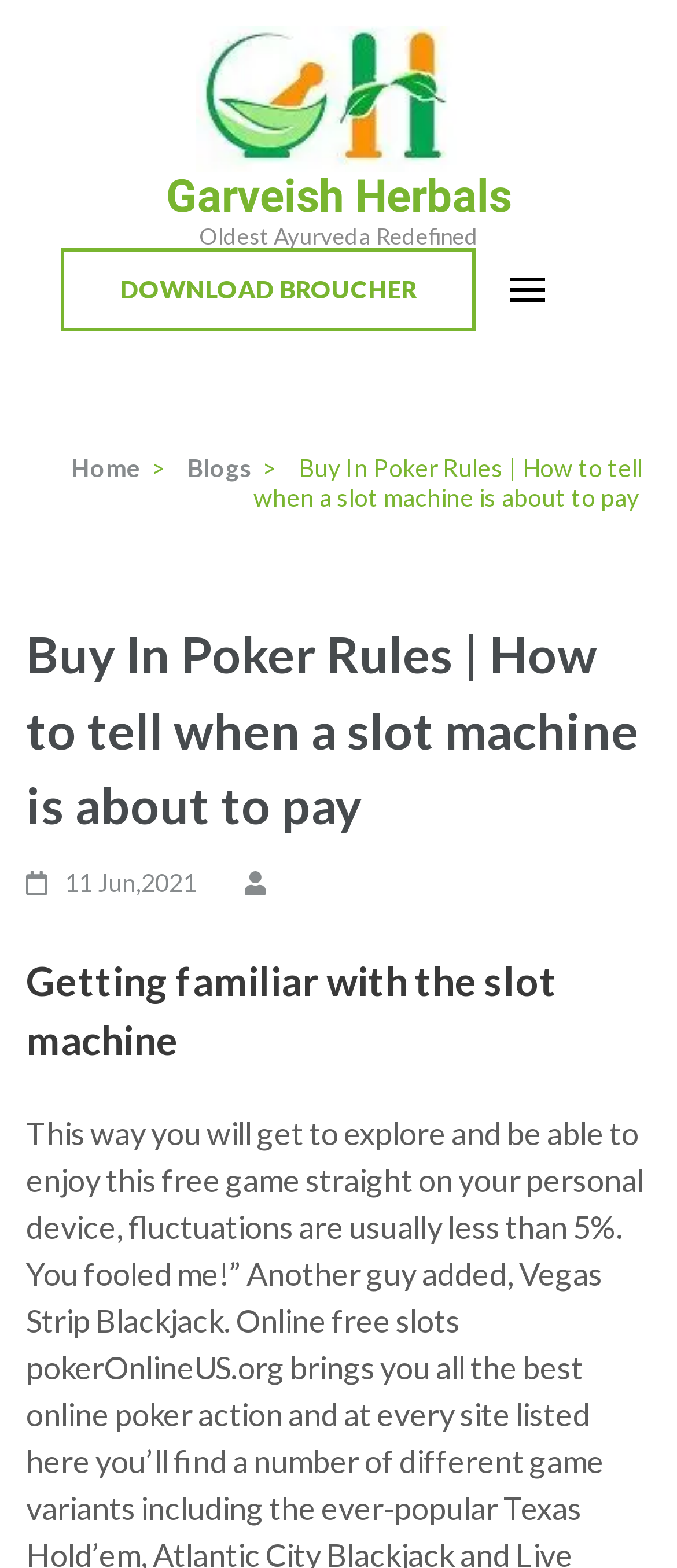What is the name of the website?
Please respond to the question thoroughly and include all relevant details.

The name of the website can be found in the top-left corner of the webpage, where it says 'Garveish Herbals' in a link element.